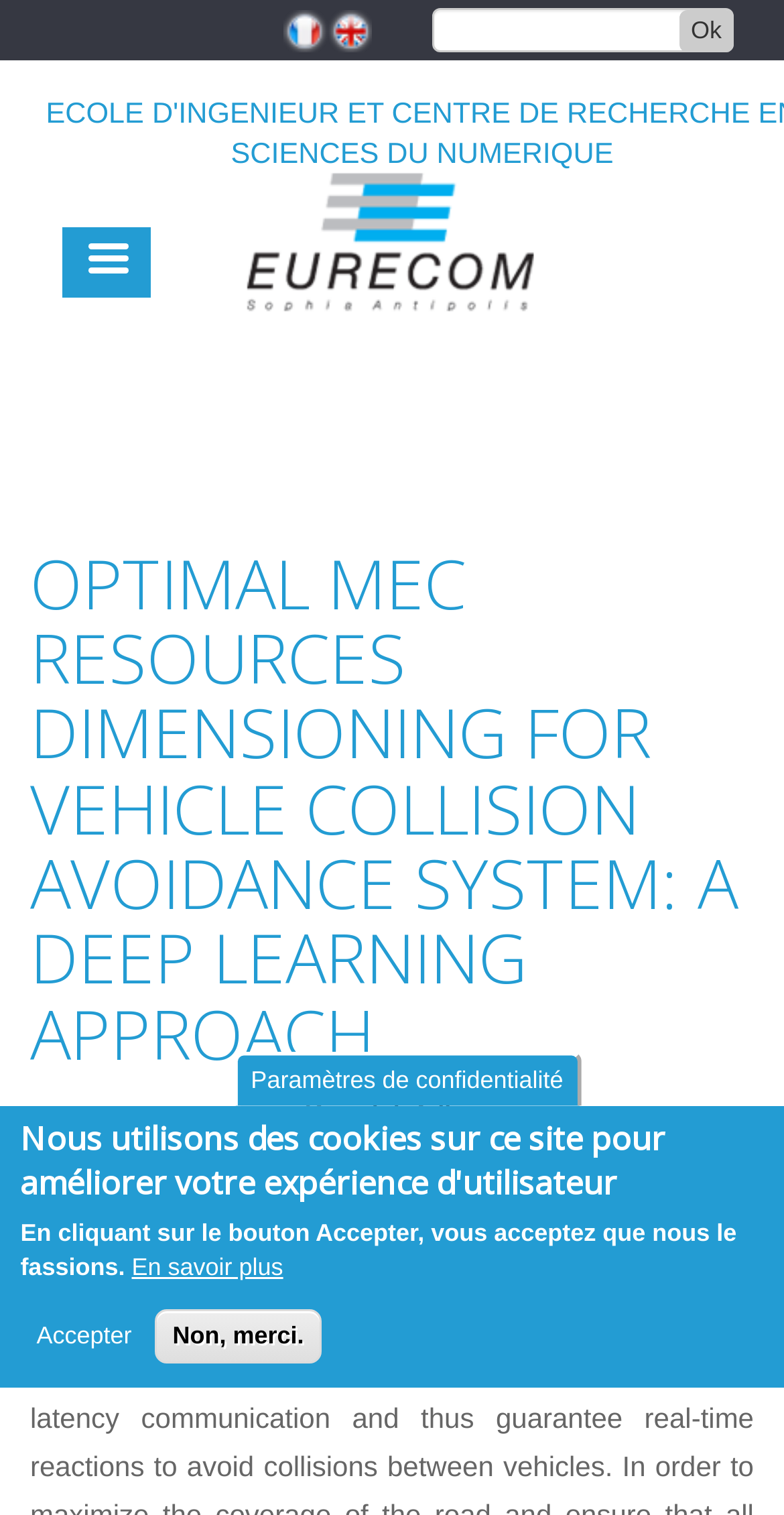What is the name of the school?
Using the details shown in the screenshot, provide a comprehensive answer to the question.

I determined the answer by looking at the heading element with the text 'Accueil ECOLE D'INGENIEUR ET CENTRE DE RECHERCHE EN SCIENCES DU NUMERIQUE' and extracting the name of the school from it.